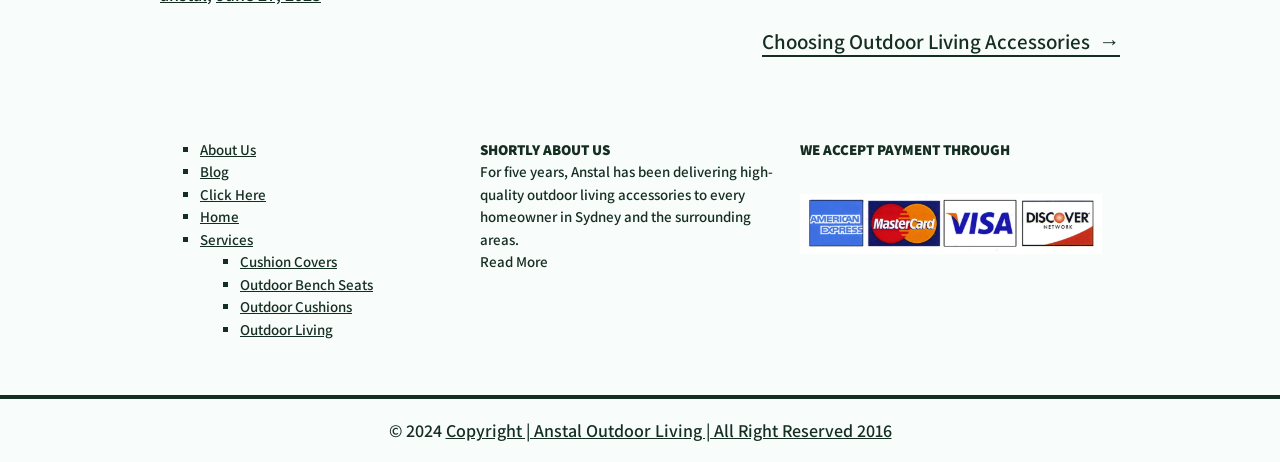Given the description of a UI element: "Outdoor Bench Seats", identify the bounding box coordinates of the matching element in the webpage screenshot.

[0.188, 0.594, 0.291, 0.635]